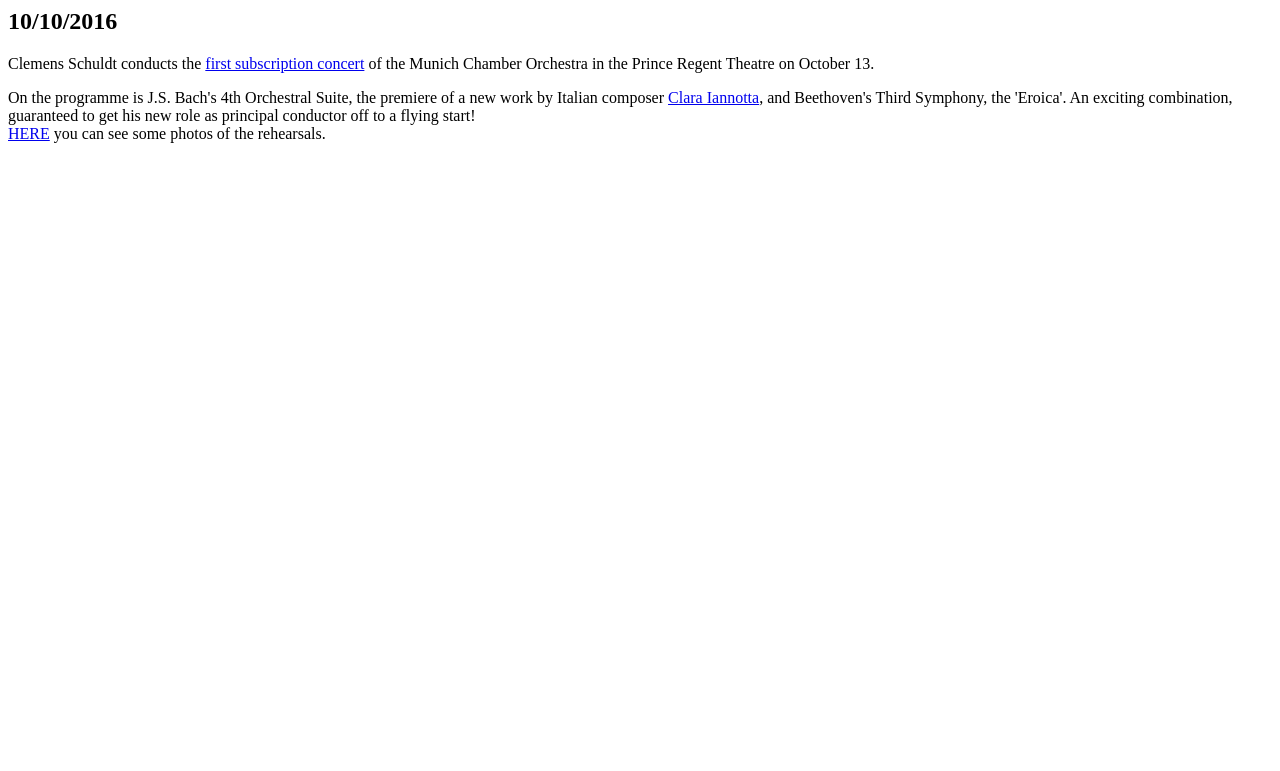Respond to the question below with a single word or phrase:
What is the name of the theatre mentioned?

Prince Regent Theatre